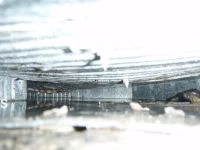Offer a detailed narrative of the scene shown in the image.

The image depicts a close-up view of the interior of a furnace or duct system, showcasing a dark, narrow space with visible debris and dust accumulation. The floor appears to be wet, suggesting potential moisture issues that can arise in poorly maintained systems. The metal surfaces of the ductwork are visible, hinting at a structure that may not have been cleaned regularly. This image emphasizes the importance of furnace maintenance, especially regarding air quality and safety, as neglecting such areas can lead to hazards like fires and inefficient heating. Regular inspection and cleaning are essential to ensure that the furnace operates effectively and safely during the colder months.